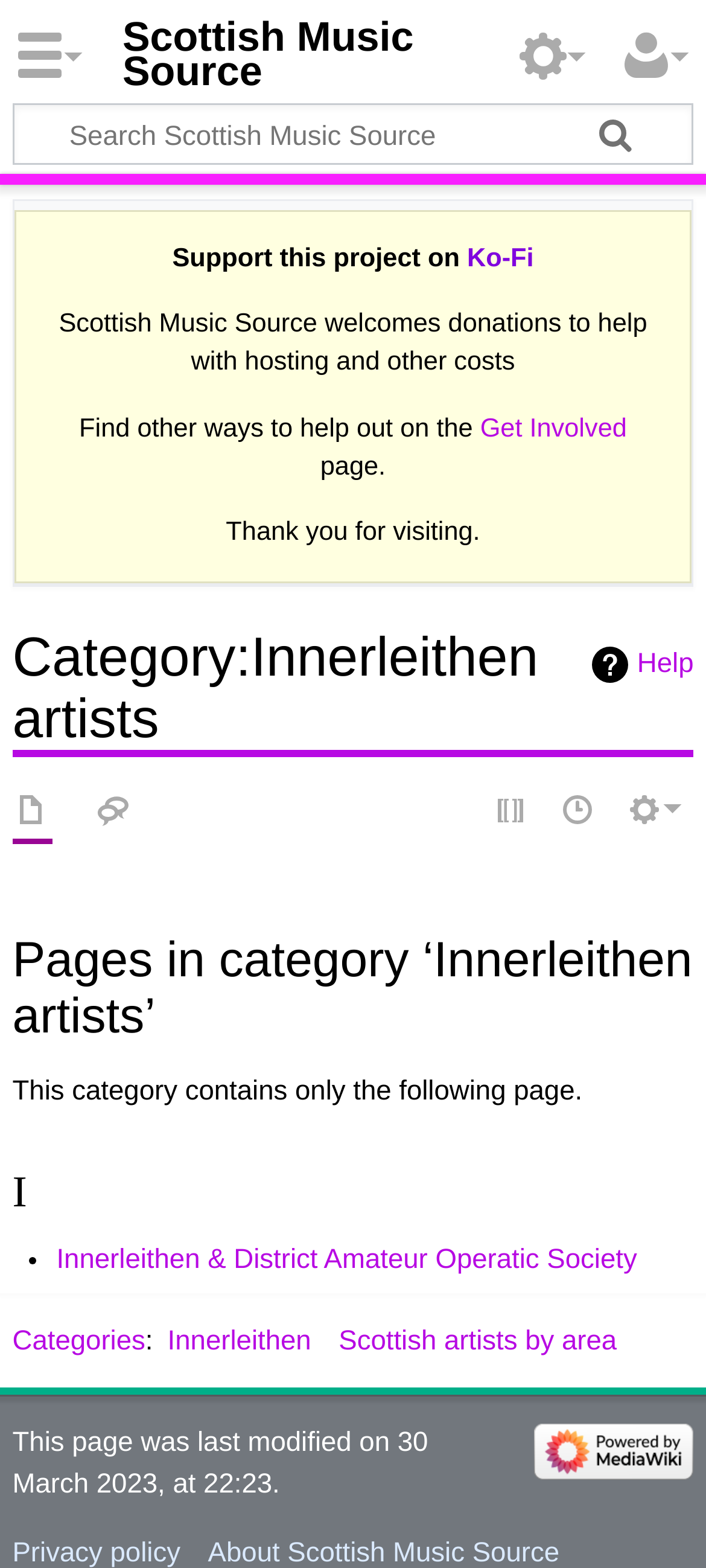What is the name of the software that powers the webpage?
Use the image to answer the question with a single word or phrase.

MediaWiki